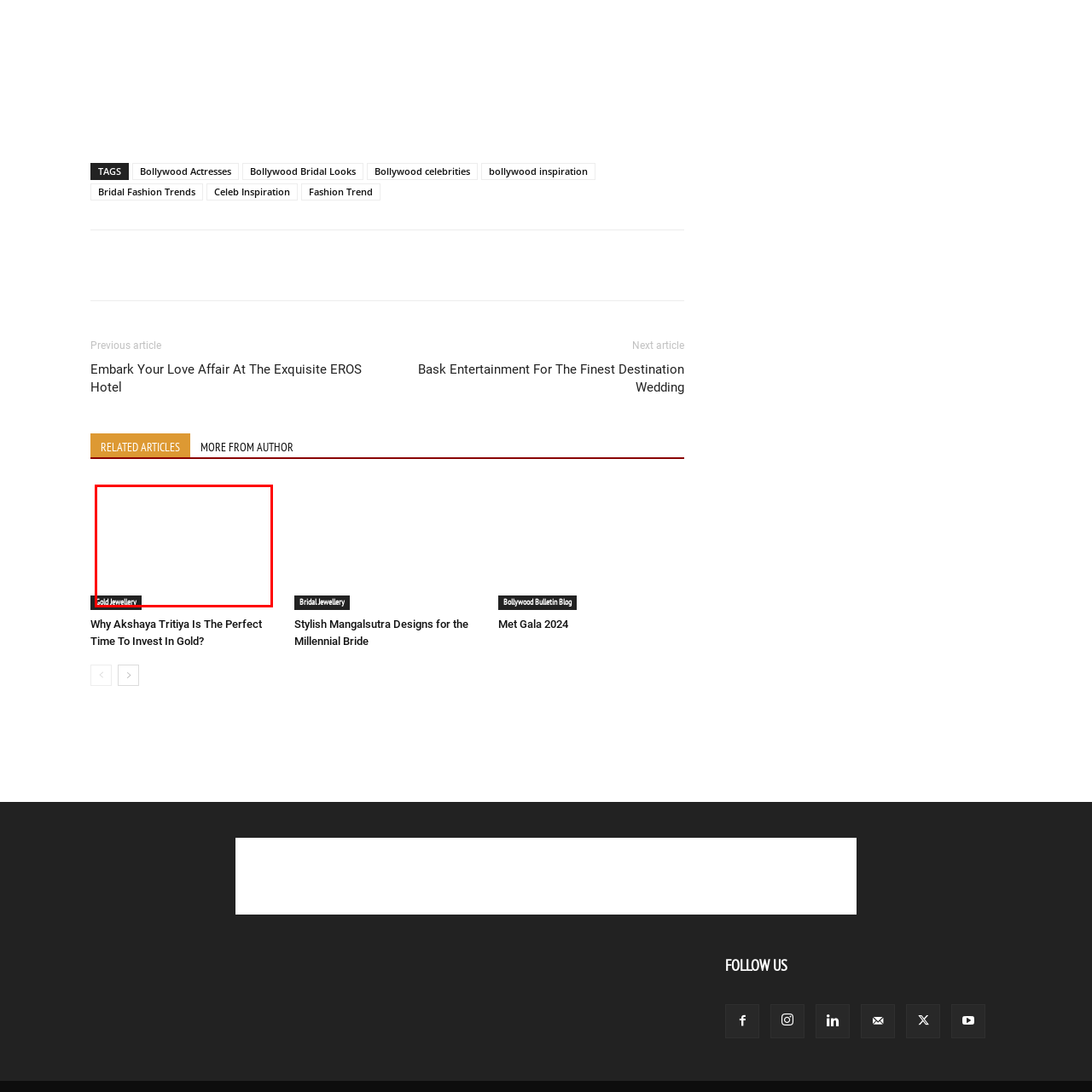What occasion is mentioned in the caption?
Please examine the image within the red bounding box and provide your answer using just one word or phrase.

Akshaya Tritiya